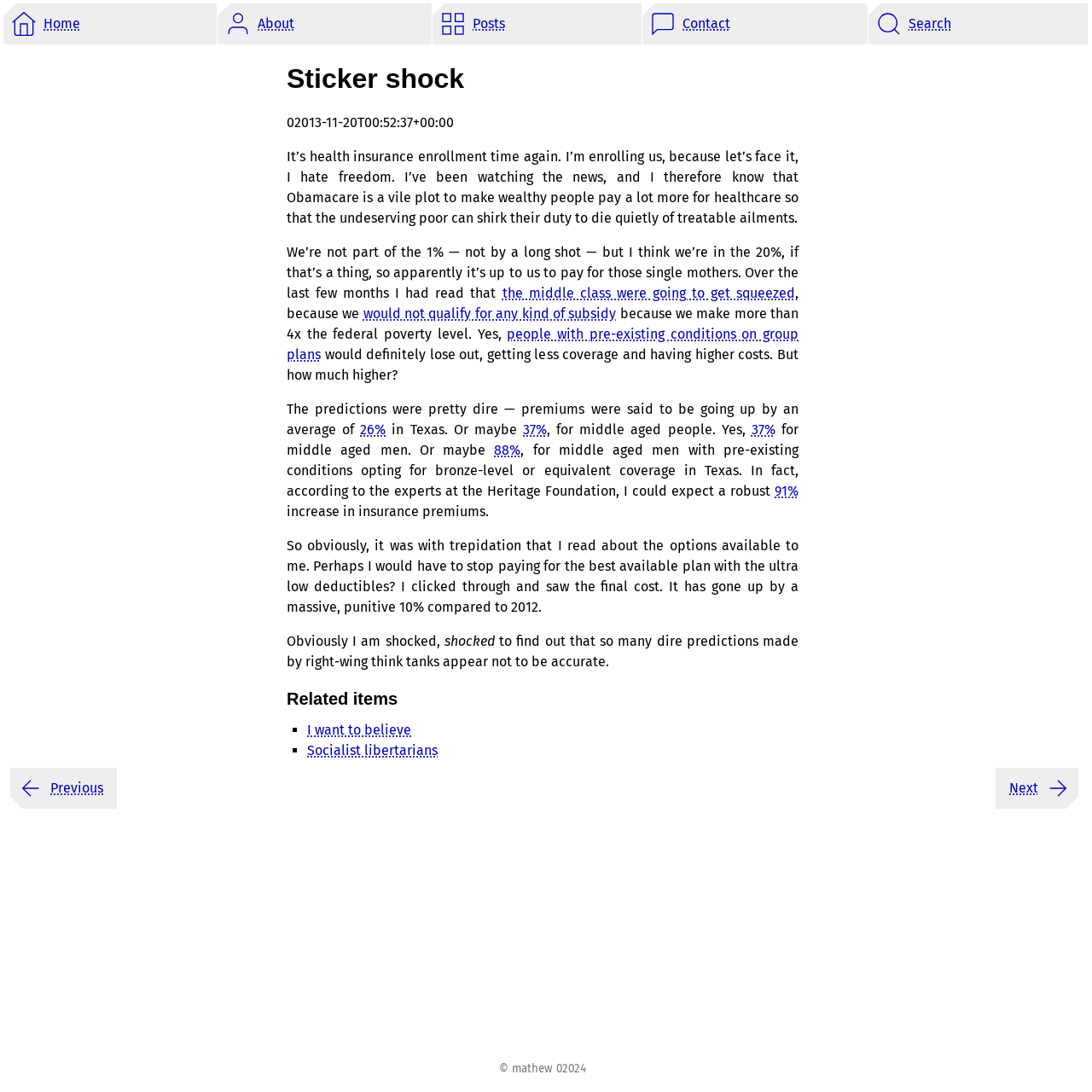Specify the bounding box coordinates of the element's region that should be clicked to achieve the following instruction: "view previous posts". The bounding box coordinates consist of four float numbers between 0 and 1, in the format [left, top, right, bottom].

[0.009, 0.703, 0.106, 0.741]